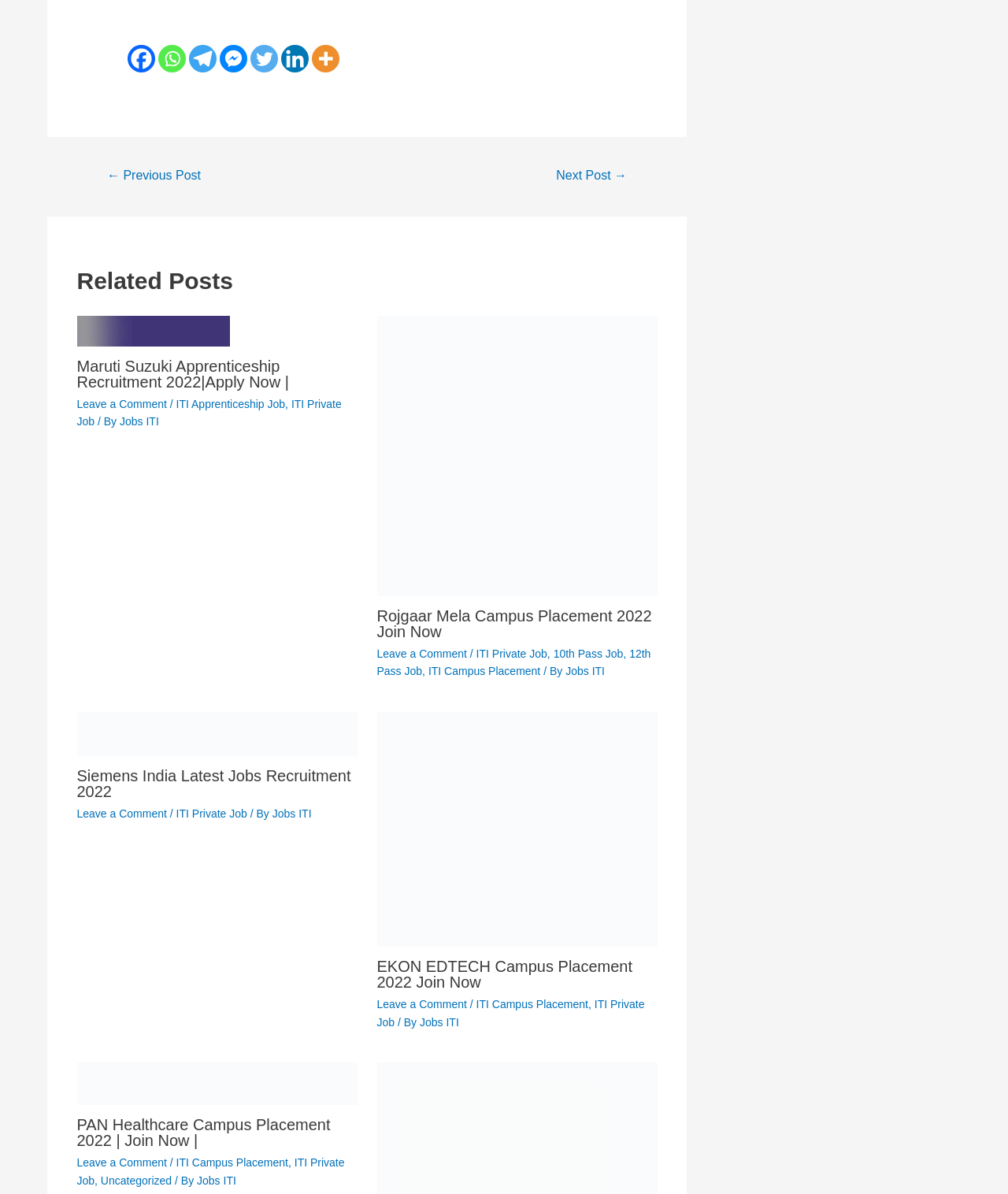Determine the bounding box coordinates of the clickable region to execute the instruction: "View Siemens India Latest Jobs Recruitment 2022". The coordinates should be four float numbers between 0 and 1, denoted as [left, top, right, bottom].

[0.076, 0.608, 0.354, 0.619]